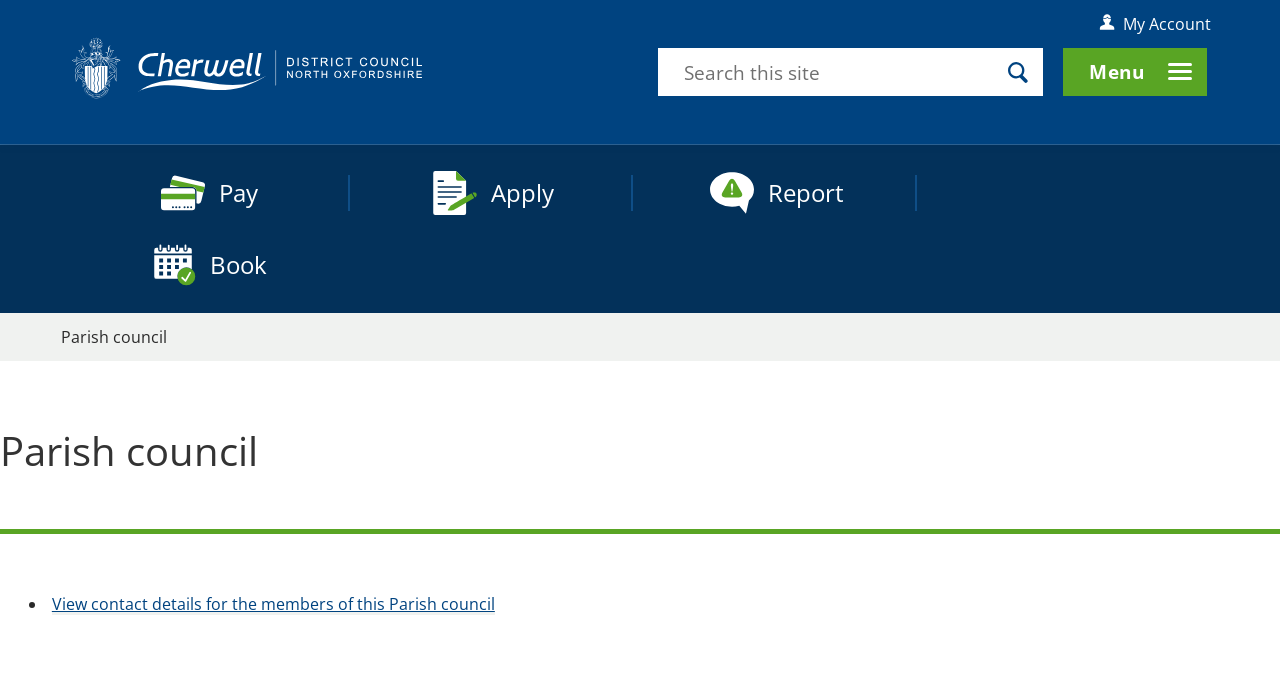Please provide the bounding box coordinates in the format (top-left x, top-left y, bottom-right x, bottom-right y). Remember, all values are floating point numbers between 0 and 1. What is the bounding box coordinate of the region described as: title="Cherwell District Council Home Page"

[0.045, 0.034, 0.341, 0.161]